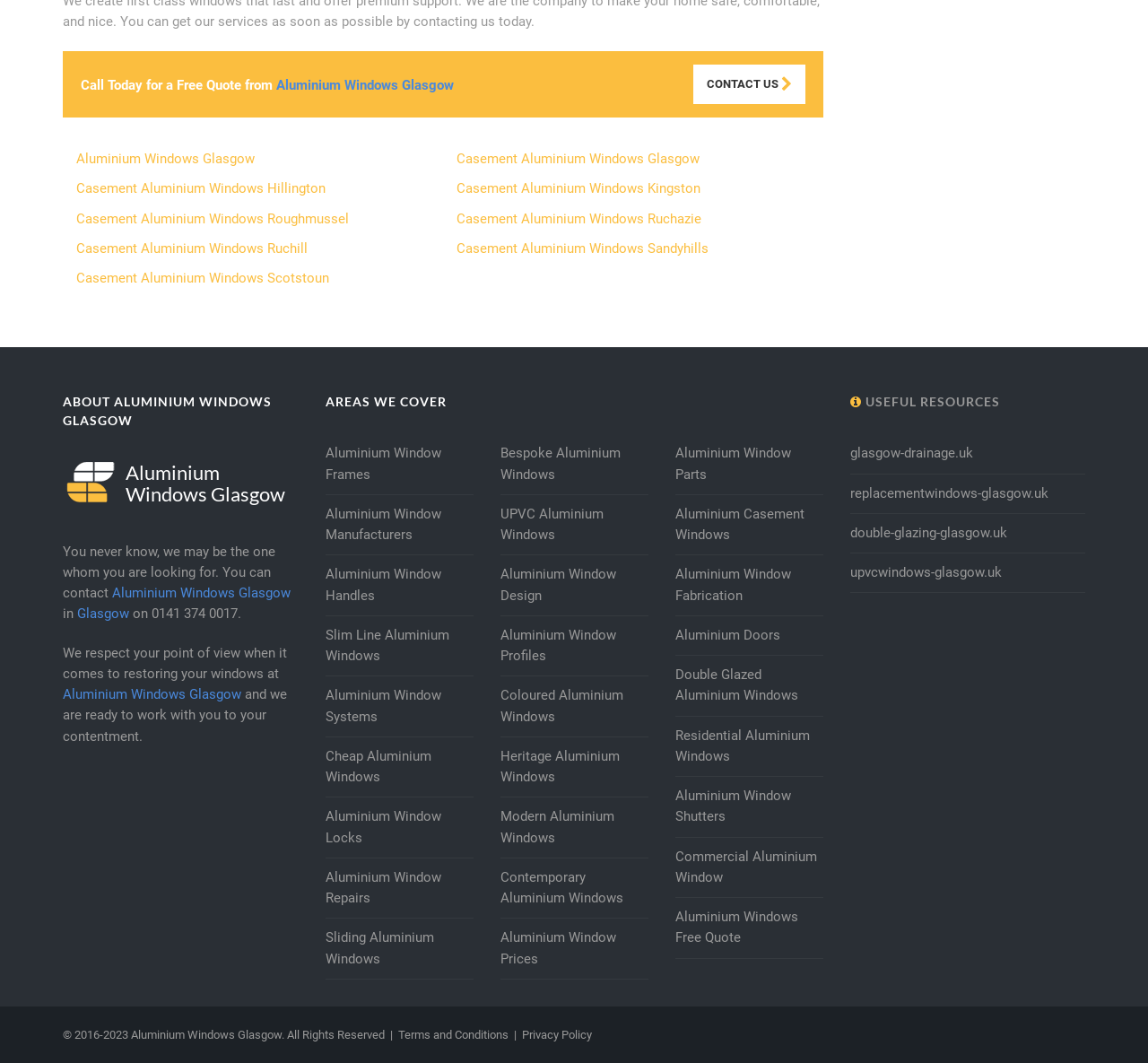Highlight the bounding box coordinates of the element you need to click to perform the following instruction: "Visit 'Aluminium Windows Glasgow'."

[0.066, 0.142, 0.222, 0.157]